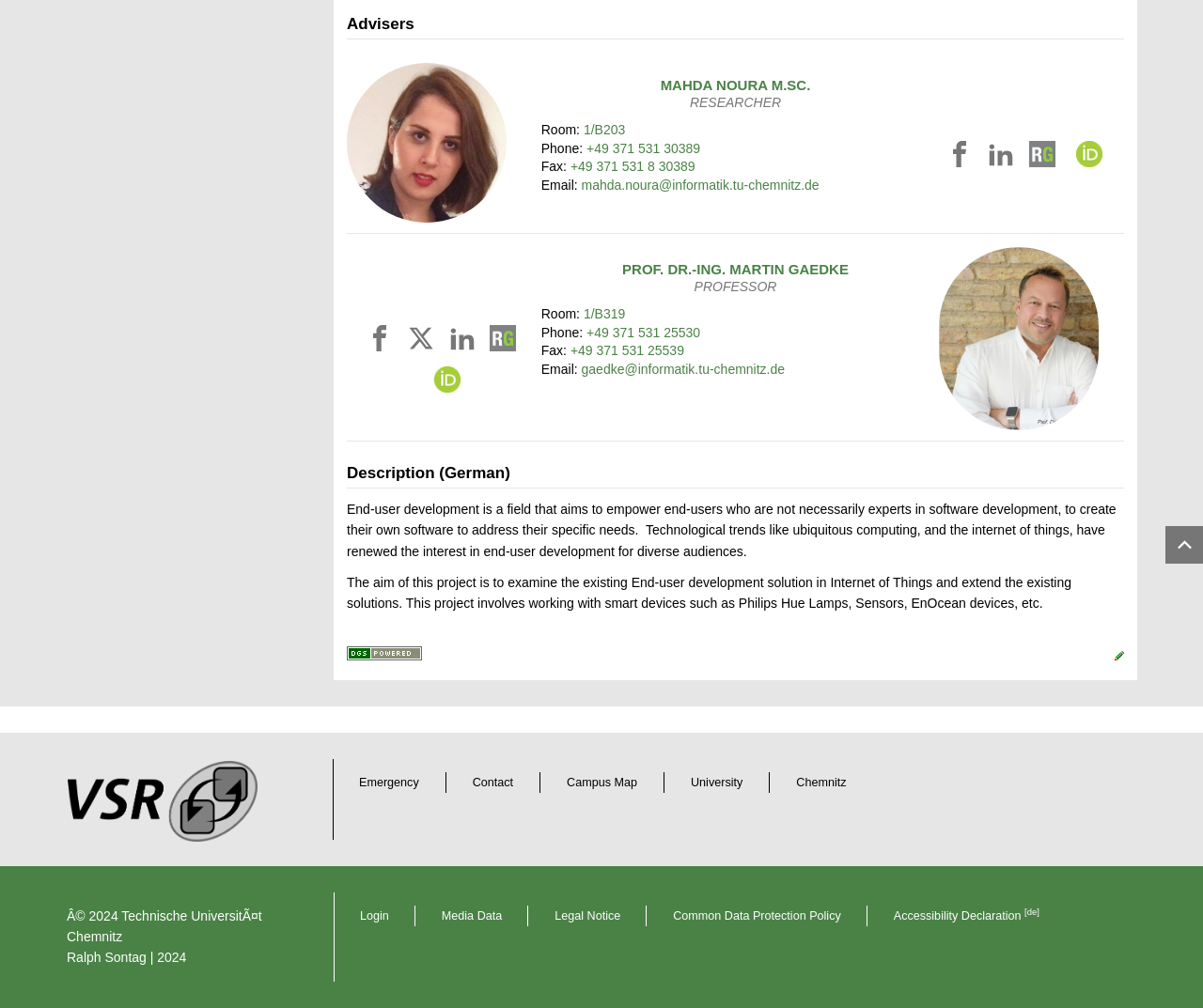Given the following UI element description: "Common Data Protection Policy", find the bounding box coordinates in the webpage screenshot.

[0.56, 0.902, 0.699, 0.915]